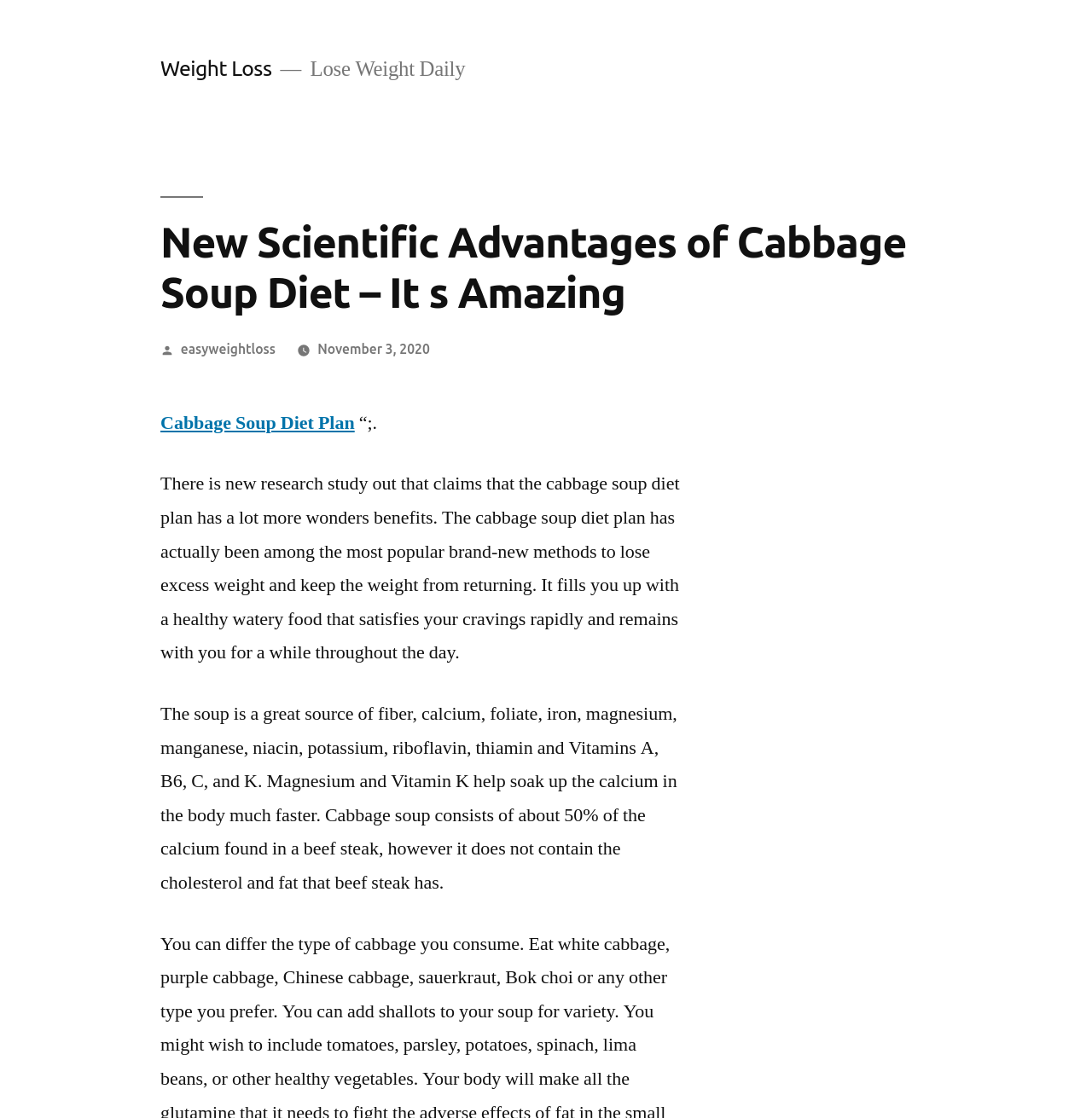Please find the bounding box coordinates (top-left x, top-left y, bottom-right x, bottom-right y) in the screenshot for the UI element described as follows: https://forum.suricata.io/t/discourse-trial-evaluation/314

None